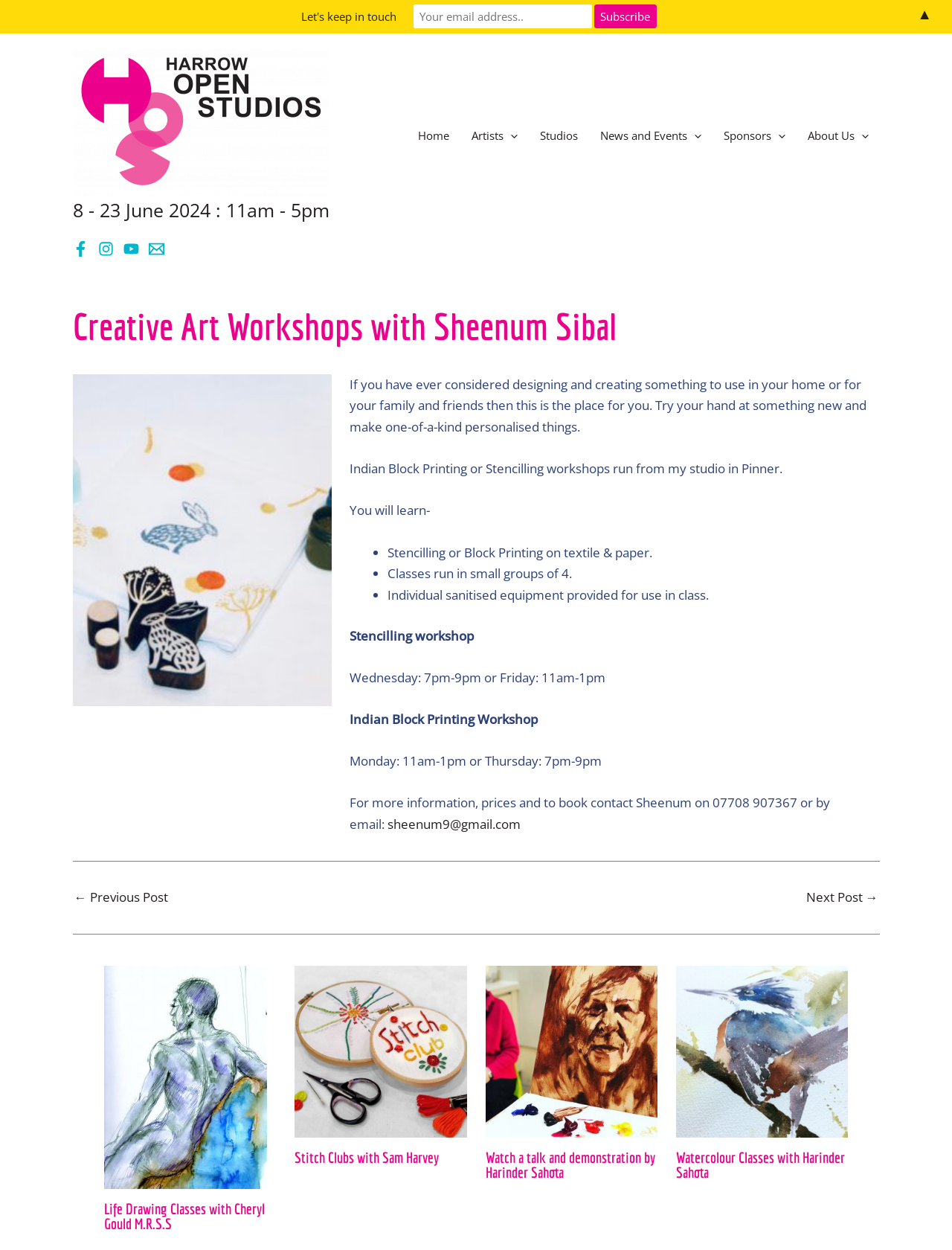Identify the coordinates of the bounding box for the element that must be clicked to accomplish the instruction: "Click on the 'Facebook' link".

[0.076, 0.193, 0.093, 0.205]